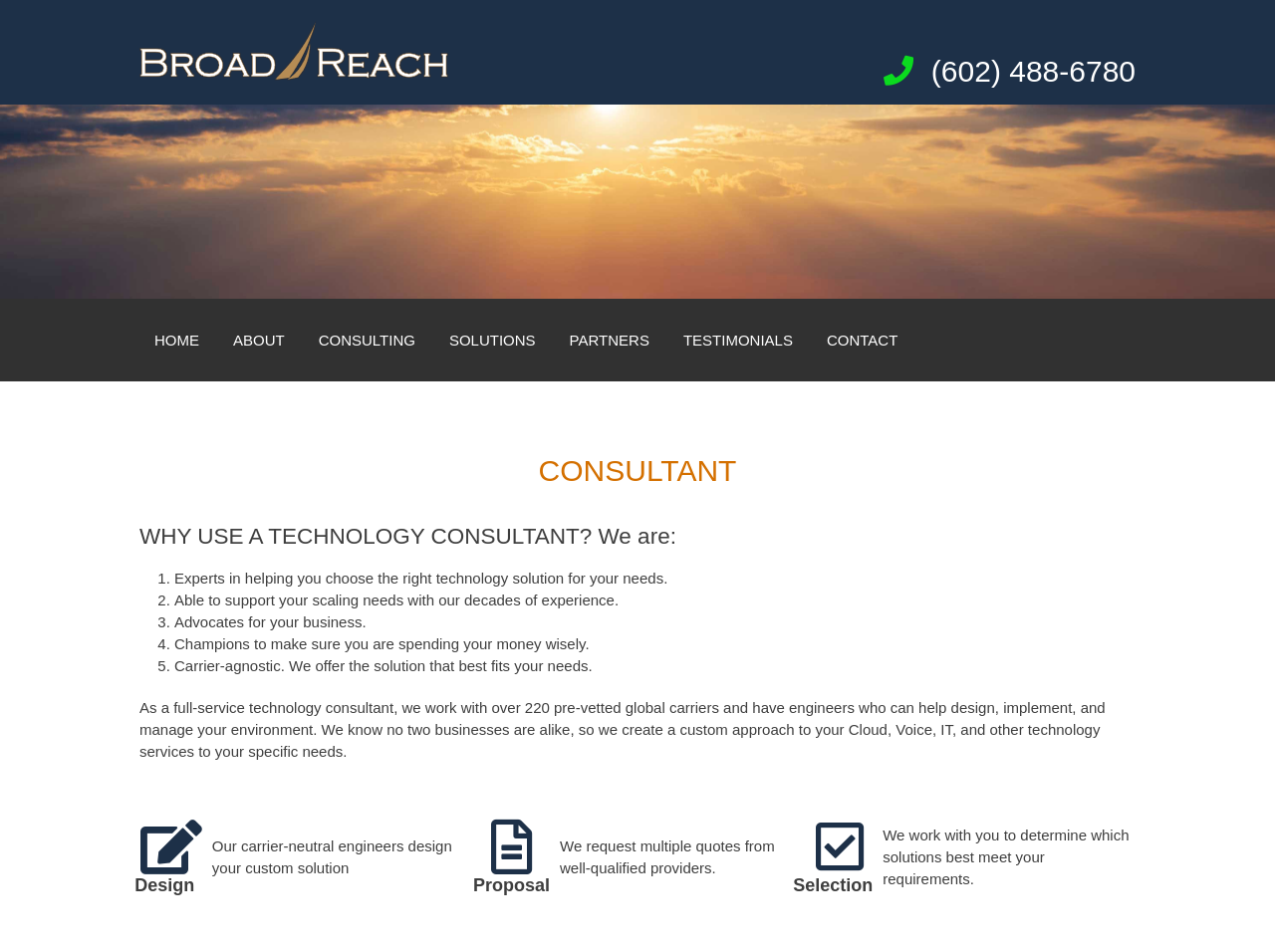Specify the bounding box coordinates of the element's region that should be clicked to achieve the following instruction: "Go to the HOME page". The bounding box coordinates consist of four float numbers between 0 and 1, in the format [left, top, right, bottom].

[0.121, 0.348, 0.156, 0.366]